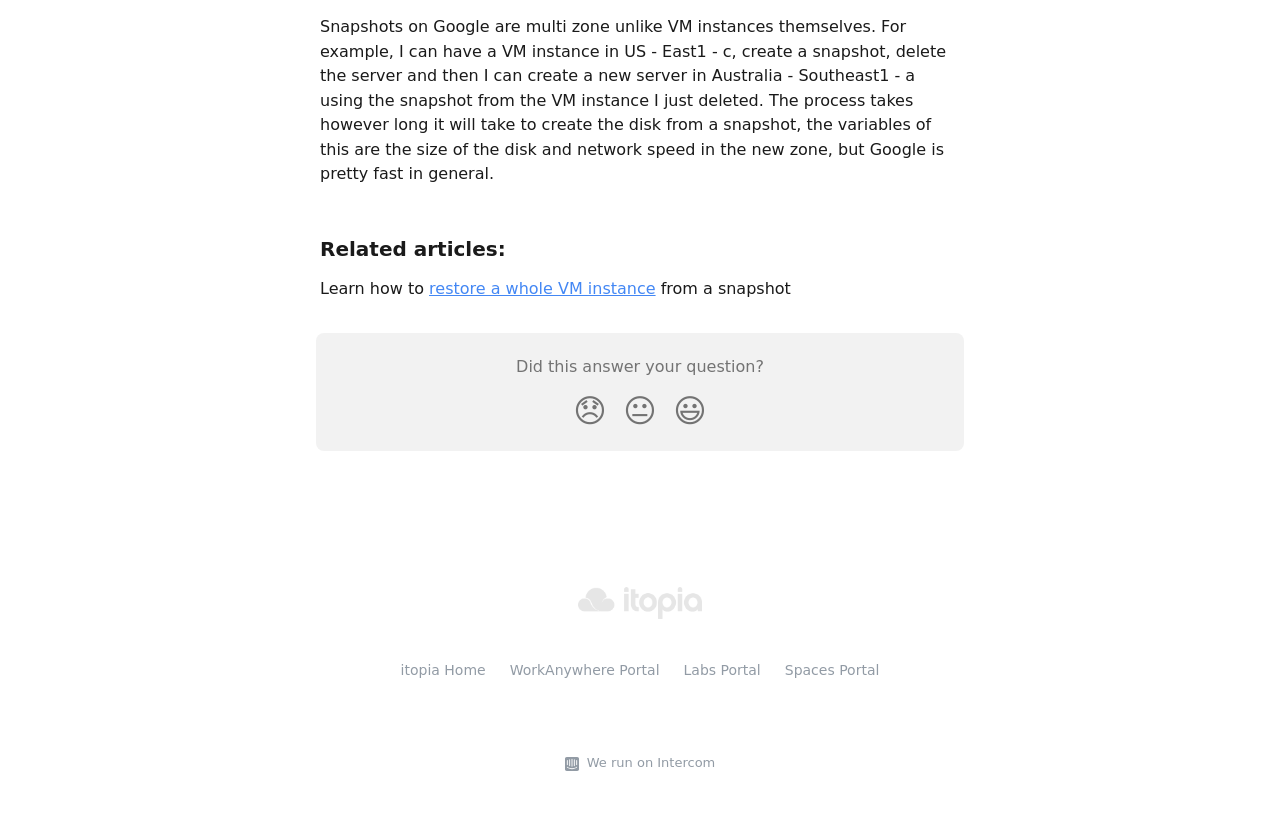Determine the bounding box coordinates of the UI element described below. Use the format (top-left x, top-left y, bottom-right x, bottom-right y) with floating point numbers between 0 and 1: 😞

[0.441, 0.47, 0.48, 0.538]